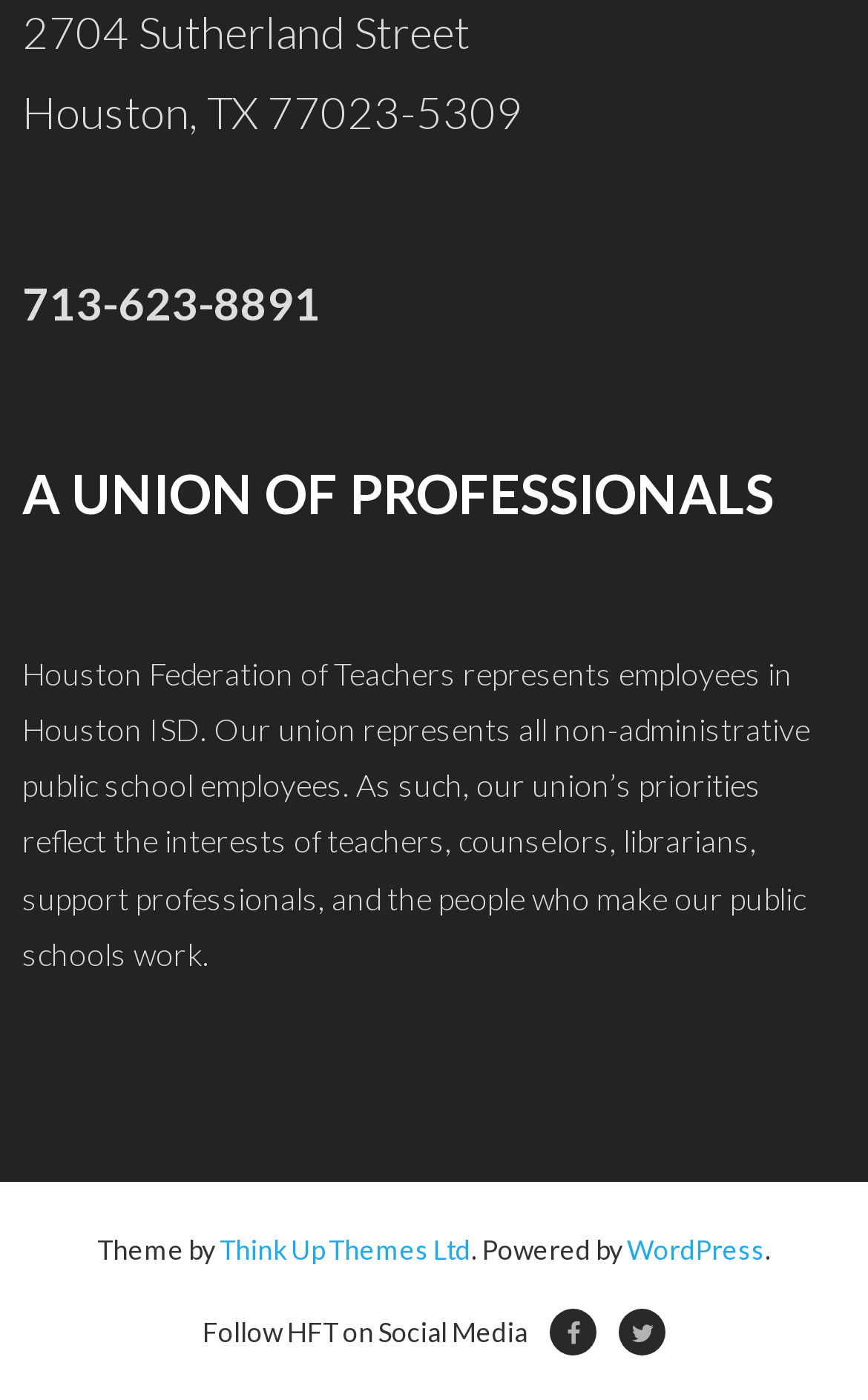Utilize the details in the image to give a detailed response to the question: What type of employees does the Houston Federation of Teachers represent?

I found this information by reading the paragraph that describes the union's priorities, which mentions that the union represents all non-administrative public school employees, including teachers, counselors, librarians, support professionals, and others.